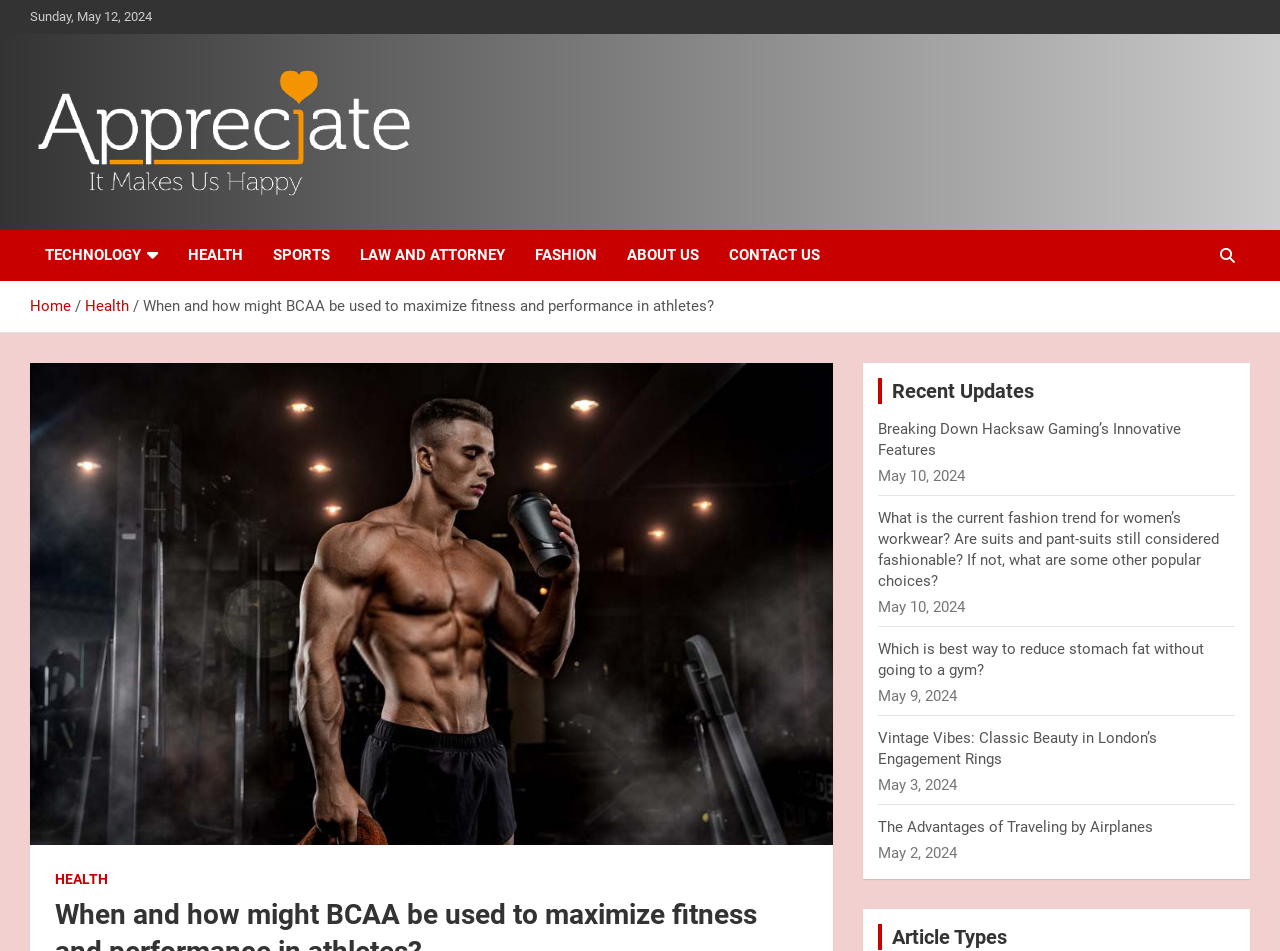Utilize the details in the image to give a detailed response to the question: What is the name of the website?

The name of the website can be found in the top-left corner of the page, which is 'Make & Appreciate', and is also mentioned in the description of the website as 'the best website for informational articles'.